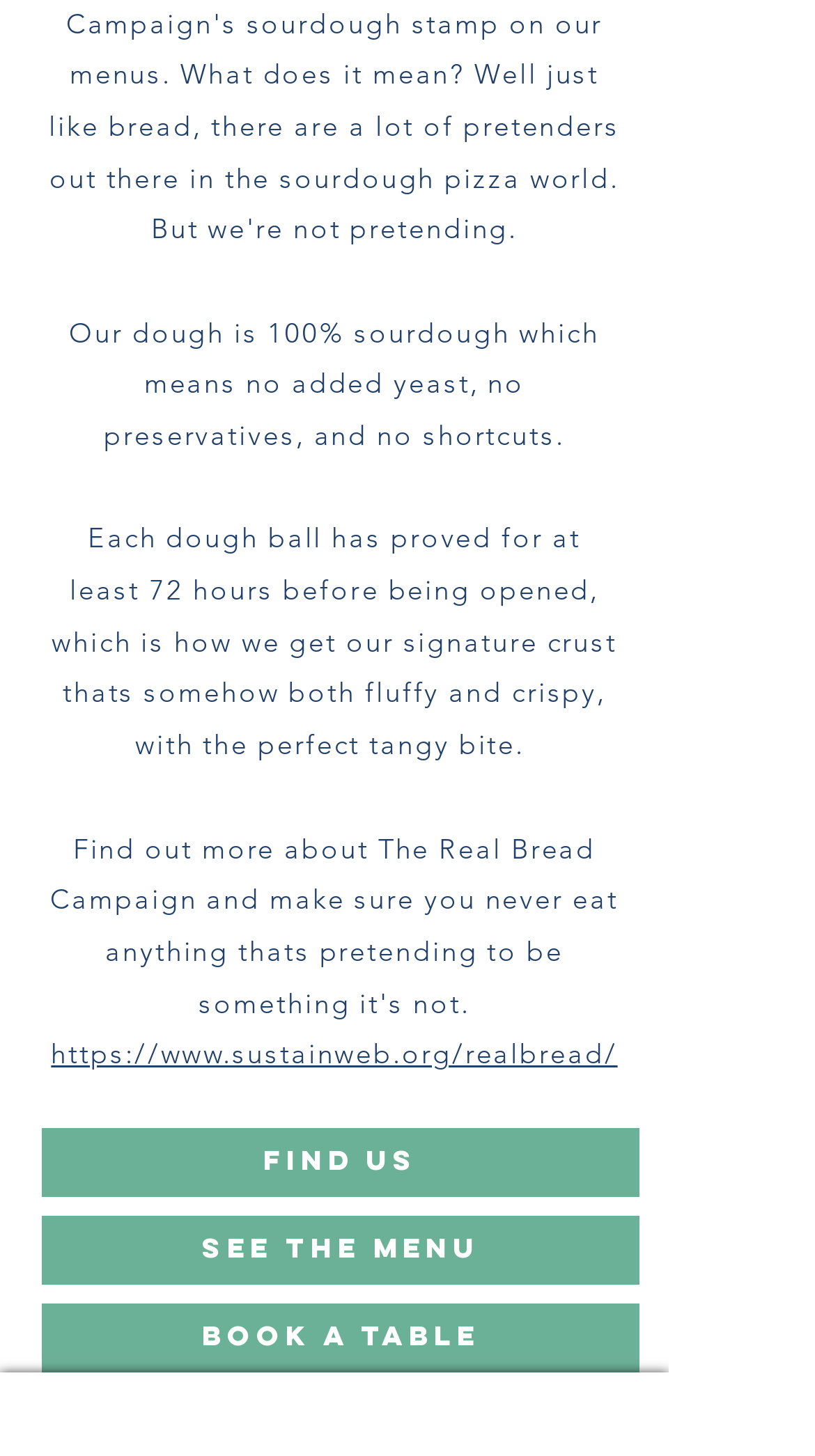What type of dough is used?
From the screenshot, provide a brief answer in one word or phrase.

100% sourdough